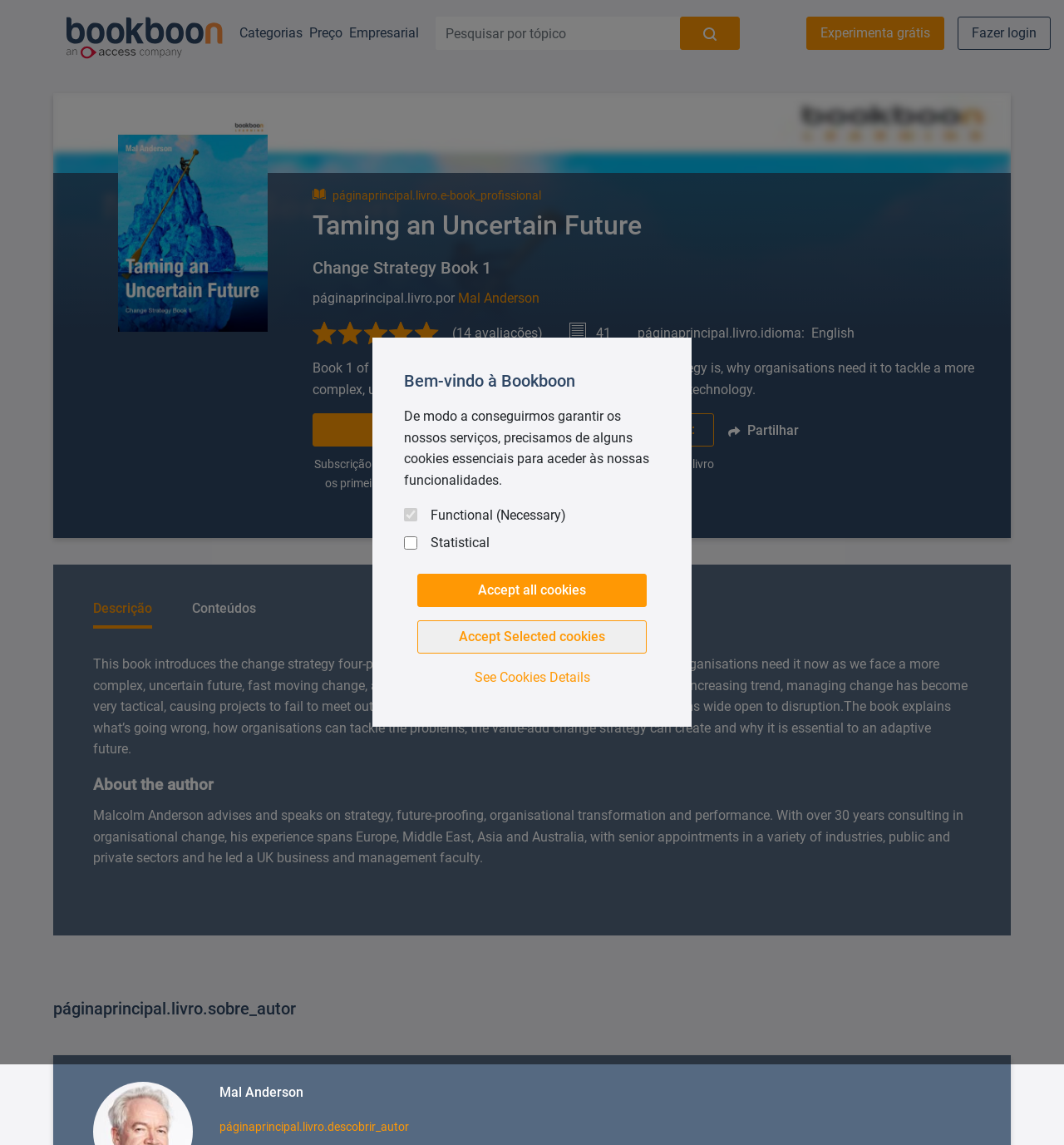Who is the author of this book?
Using the visual information, answer the question in a single word or phrase.

Mal Anderson